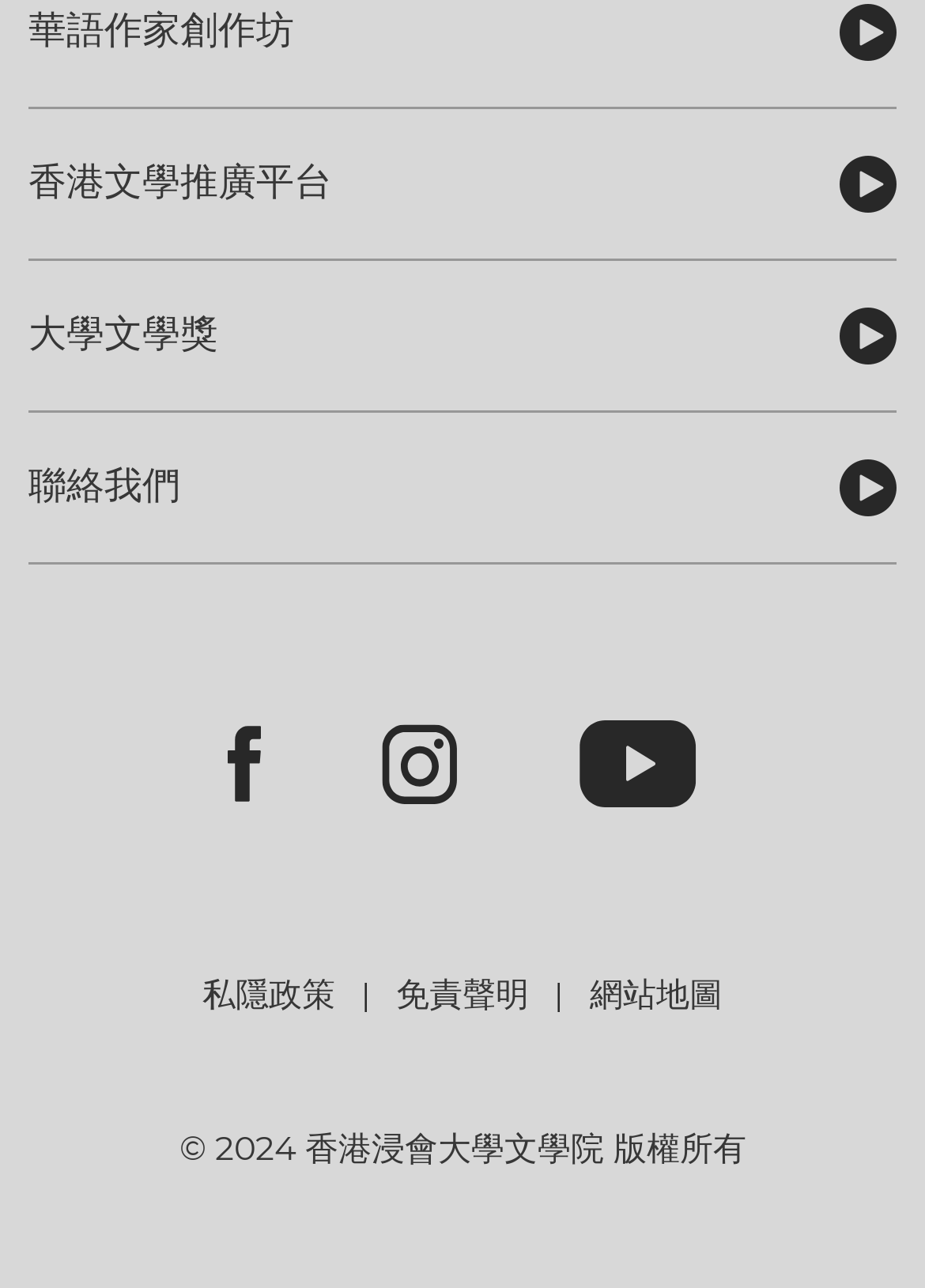Provide a one-word or brief phrase answer to the question:
What is the purpose of the '聯絡我們' link?

Contact us